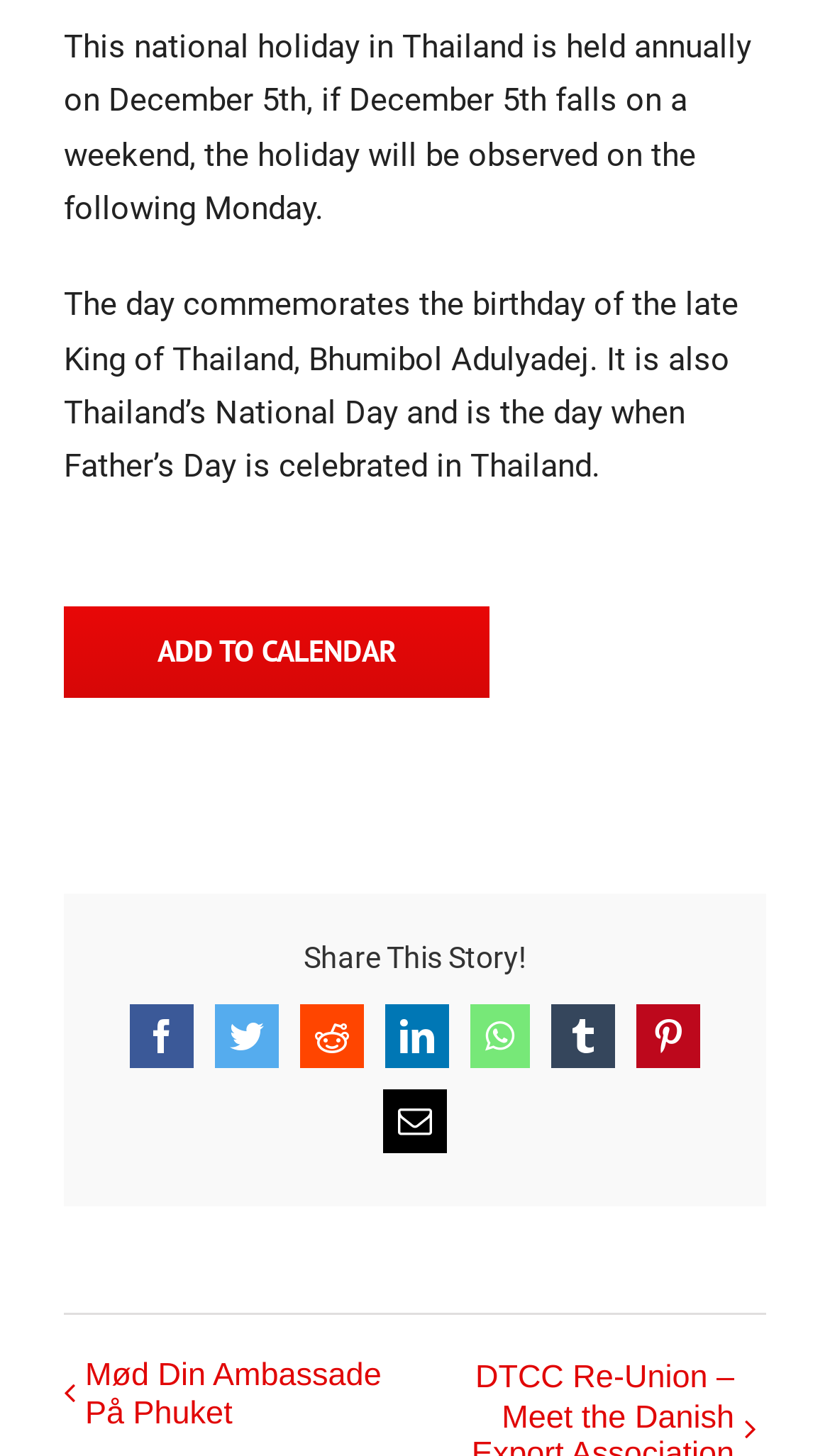Please locate the bounding box coordinates for the element that should be clicked to achieve the following instruction: "Visit the 'Shop' page". Ensure the coordinates are given as four float numbers between 0 and 1, i.e., [left, top, right, bottom].

None